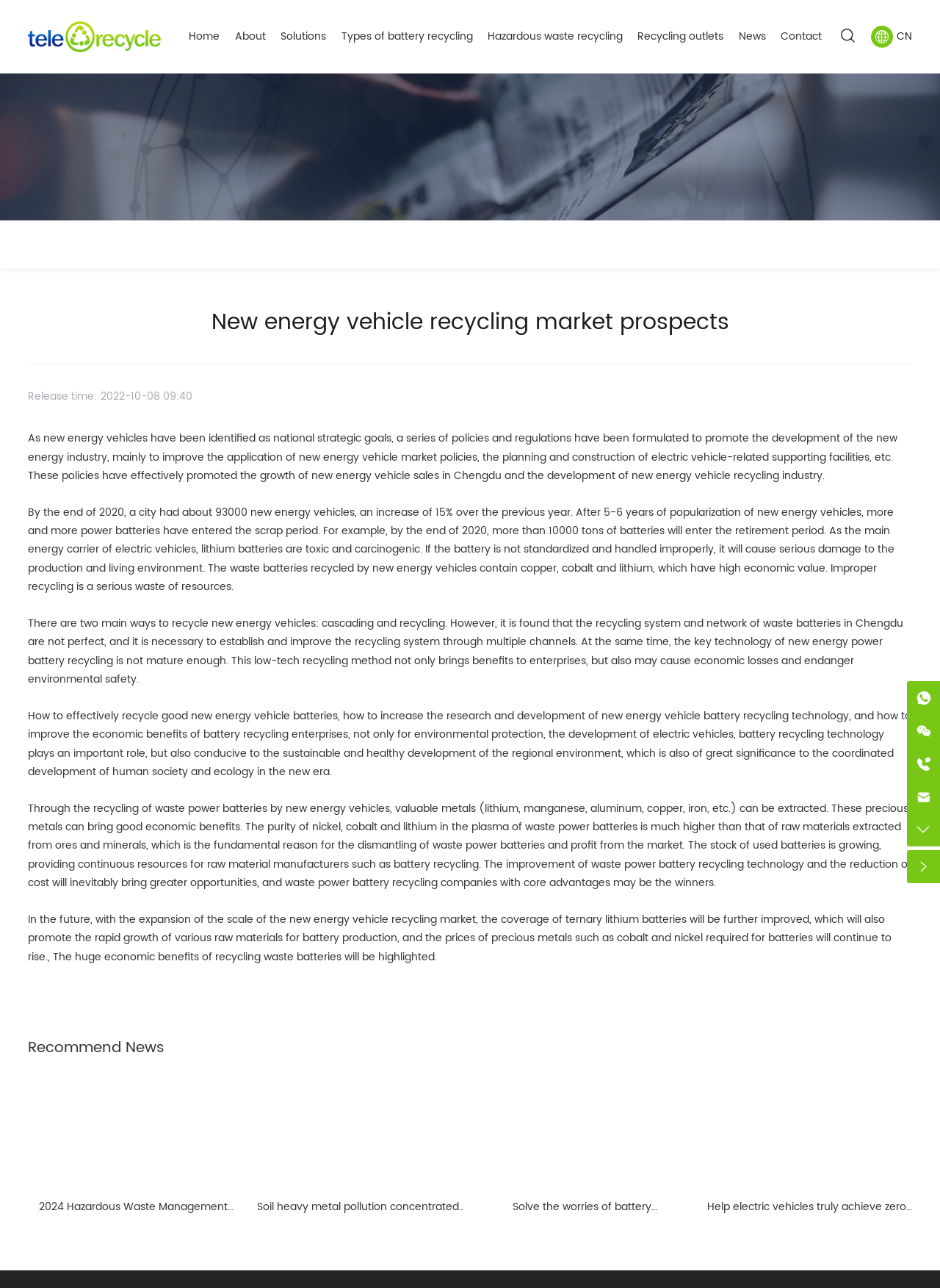Identify the bounding box coordinates for the UI element described as: "Carbon alkaline battery". The coordinates should be provided as four floats between 0 and 1: [left, top, right, bottom].

[0.298, 0.11, 0.568, 0.136]